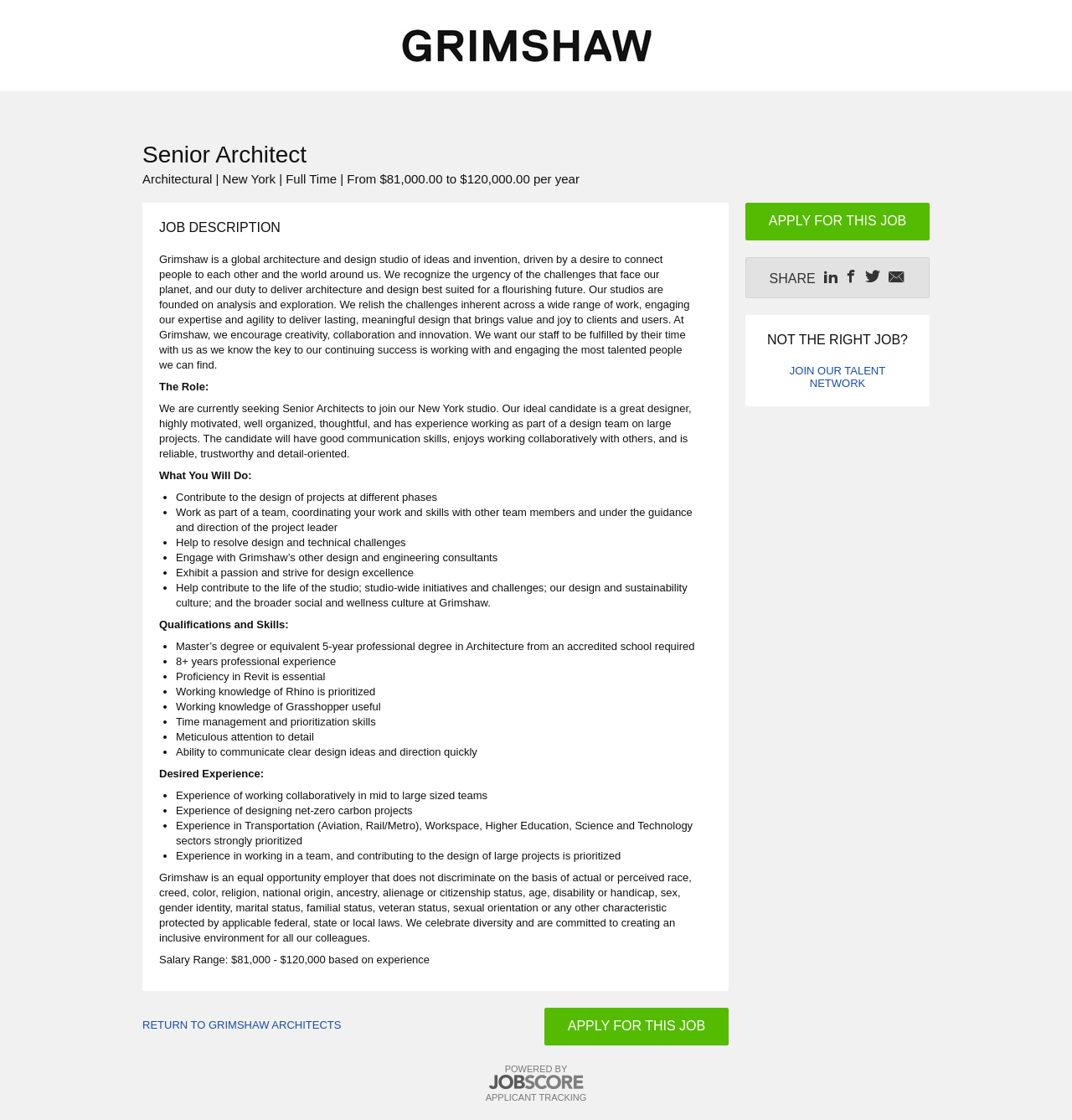For the element described, predict the bounding box coordinates as (top-left x, top-left y, bottom-right x, bottom-right y). All values should be between 0 and 1. Element description: Join our Talent Network

[0.737, 0.325, 0.826, 0.348]